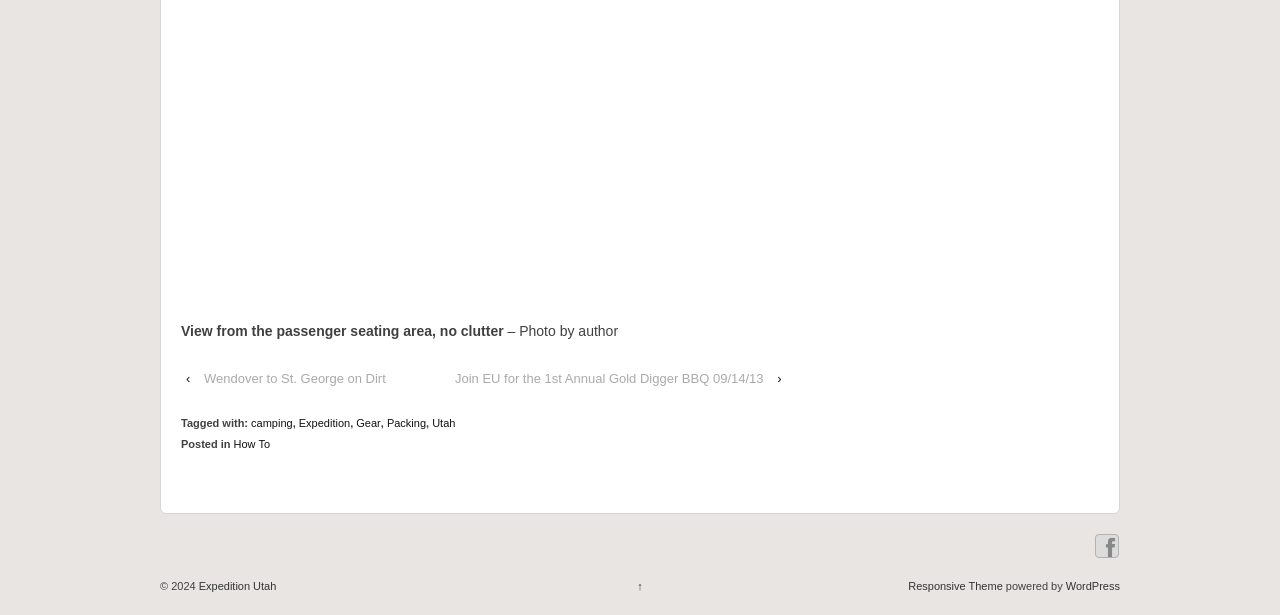Please answer the following question using a single word or phrase: 
How many links are there in the 'Tagged with:' section?

5